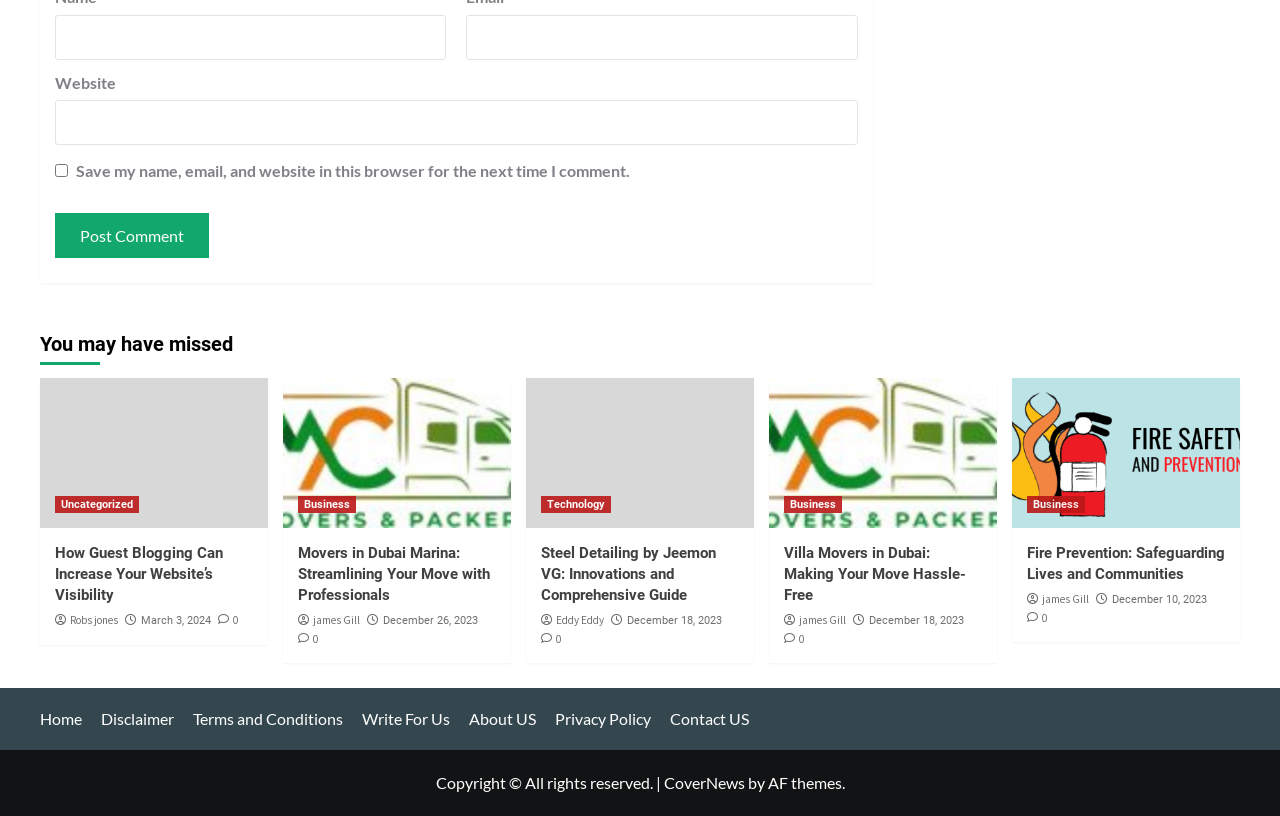Locate the bounding box coordinates of the element that should be clicked to fulfill the instruction: "Read the article 'How Guest Blogging Can Increase Your Website’s Visibility'".

[0.043, 0.666, 0.198, 0.743]